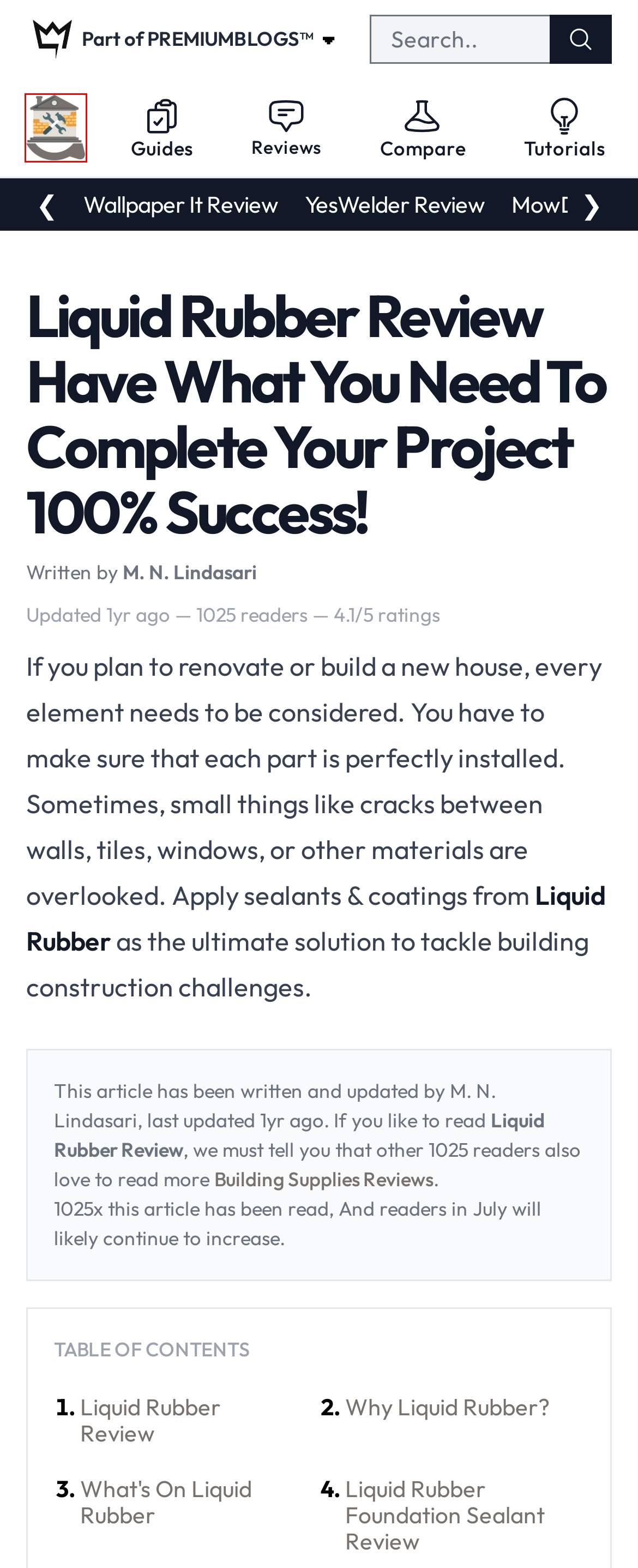Given a screenshot of a webpage with a red bounding box around an element, choose the most appropriate webpage description for the new page displayed after clicking the element within the bounding box. Here are the candidates:
A. Wallpaper It Review (2024): Choose Pattern, Paste Wallpaper!
B. Buying Guides — BASHTON
C. Reviews — BASHTON
D. YesWelder Review (2024): Must-Buy & Multitask Welding Device
E. BASHTON — Buying Guide, Reviews, Product Recommendations, Comparisons, Tutorials and Deals
F. Wallpaper Direct Review (2024): #1 UK's Trusted Wallpaper Supplier
G. Building Supplies Buying Guide, Reviews, Reccomendations, Comparisons and Deals — BASHTON
H. Tutorials — BASHTON

E